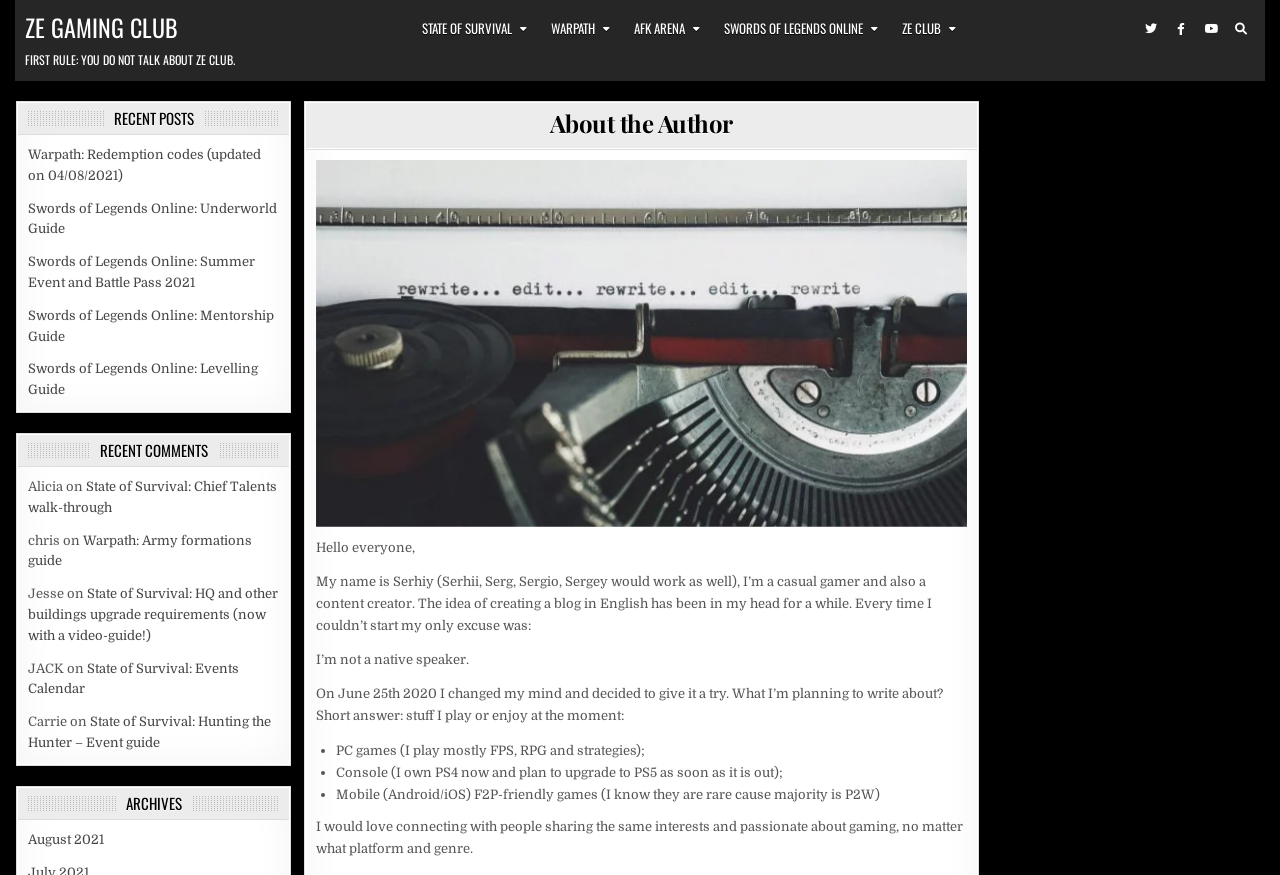Find the bounding box of the web element that fits this description: "Warpath".

[0.421, 0.011, 0.486, 0.054]